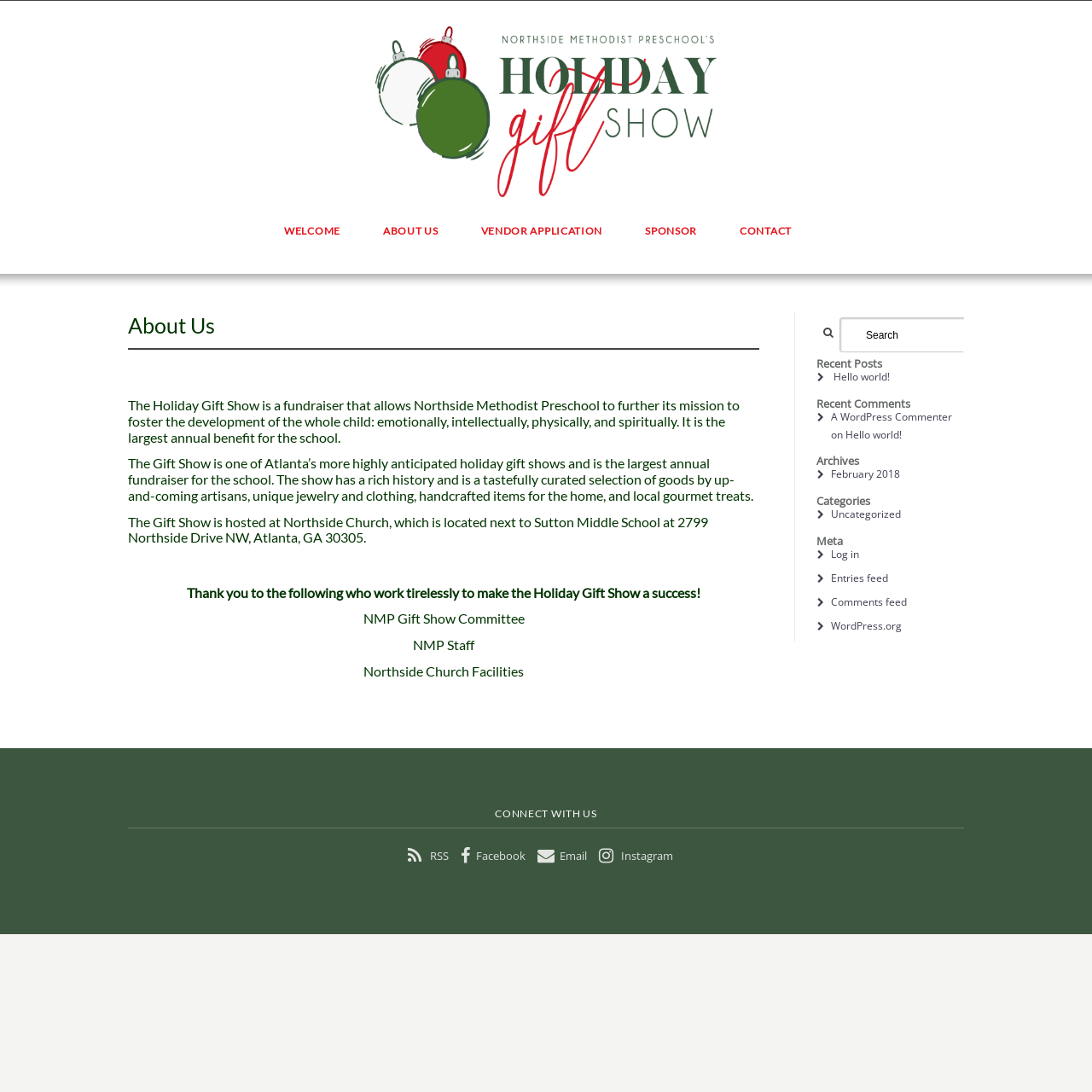Can you show the bounding box coordinates of the region to click on to complete the task described in the instruction: "View the 'Recent Posts'"?

[0.748, 0.326, 0.808, 0.34]